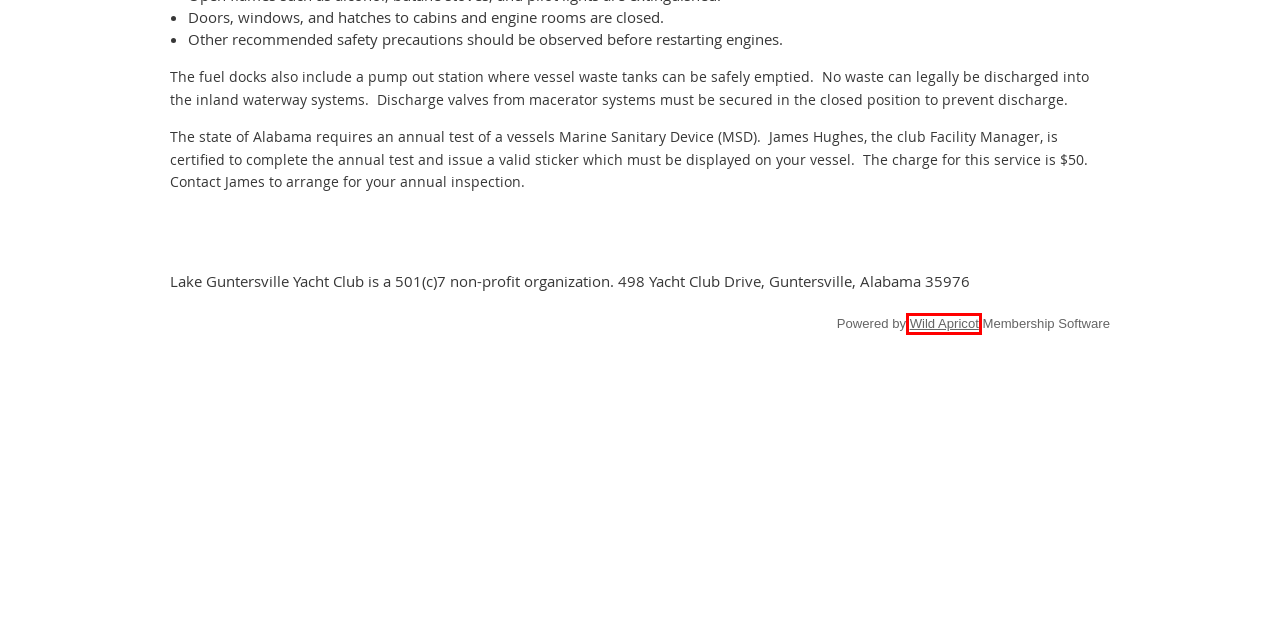You are given a screenshot of a webpage with a red bounding box around an element. Choose the most fitting webpage description for the page that appears after clicking the element within the red bounding box. Here are the candidates:
A. WildApricot | #1 Membership Management Software Award (6 years in a row)
B. Lake Guntersville Yacht Club - News
C. Lake Guntersville Yacht Club - Home
D. Lake Guntersville Yacht Club - Safety
E. Lake Guntersville Yacht Club - Events
F. Lake Guntersville Yacht Club - Authorization required
G. Lake Guntersville Yacht Club - About LGYC
H. Lake Guntersville Yacht Club - Tech Tips

A